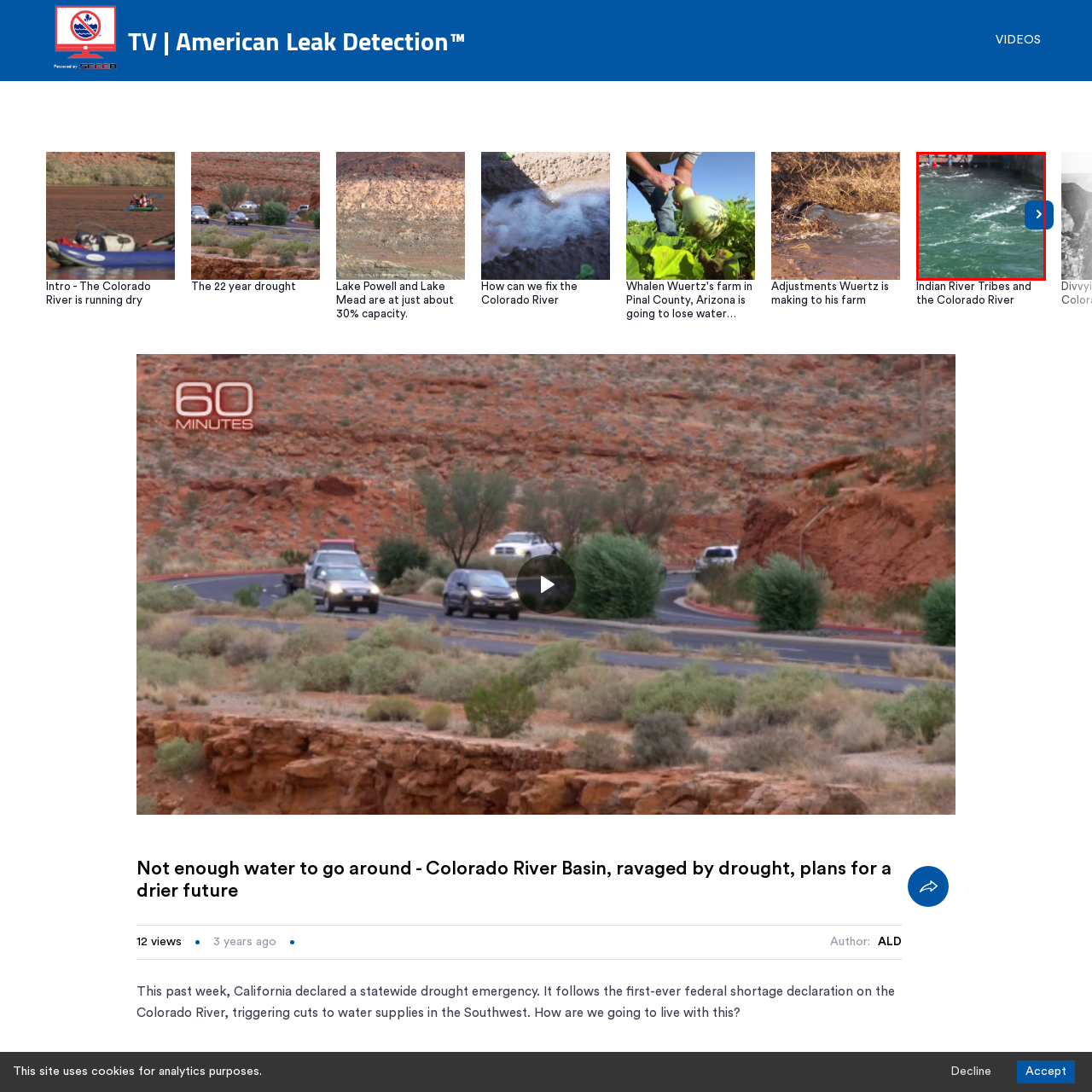Refer to the image encased in the red bounding box and answer the subsequent question with a single word or phrase:
Are there human-made structures nearby?

Yes